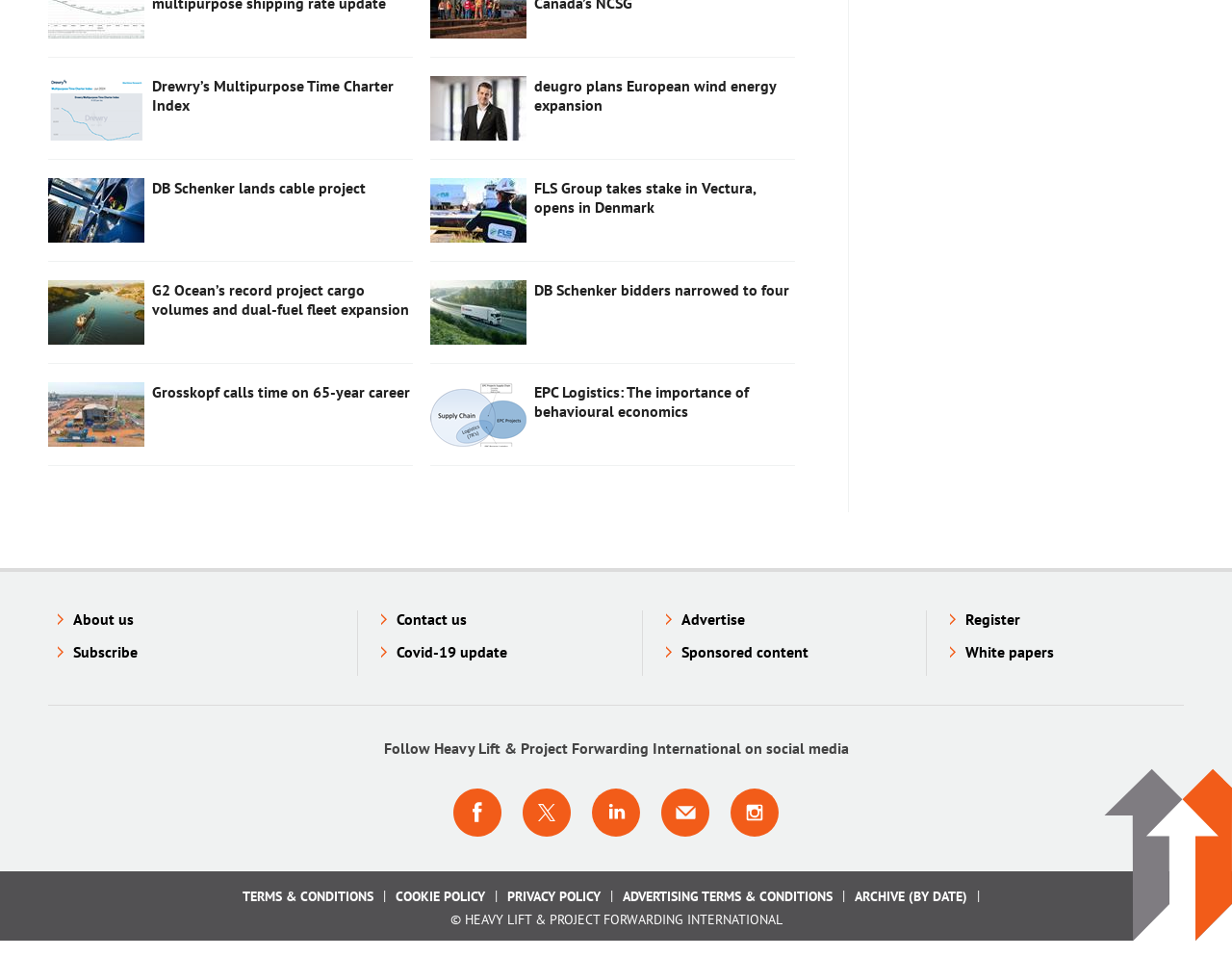How many links are there in the footer section?
Using the image, elaborate on the answer with as much detail as possible.

The footer section of the webpage contains 9 links, including 'About us', 'Contact us', 'Advertise', 'Register', 'Subscribe', 'Covid-19 update', 'Sponsored content', 'White papers', and 'TERMS & CONDITIONS'.